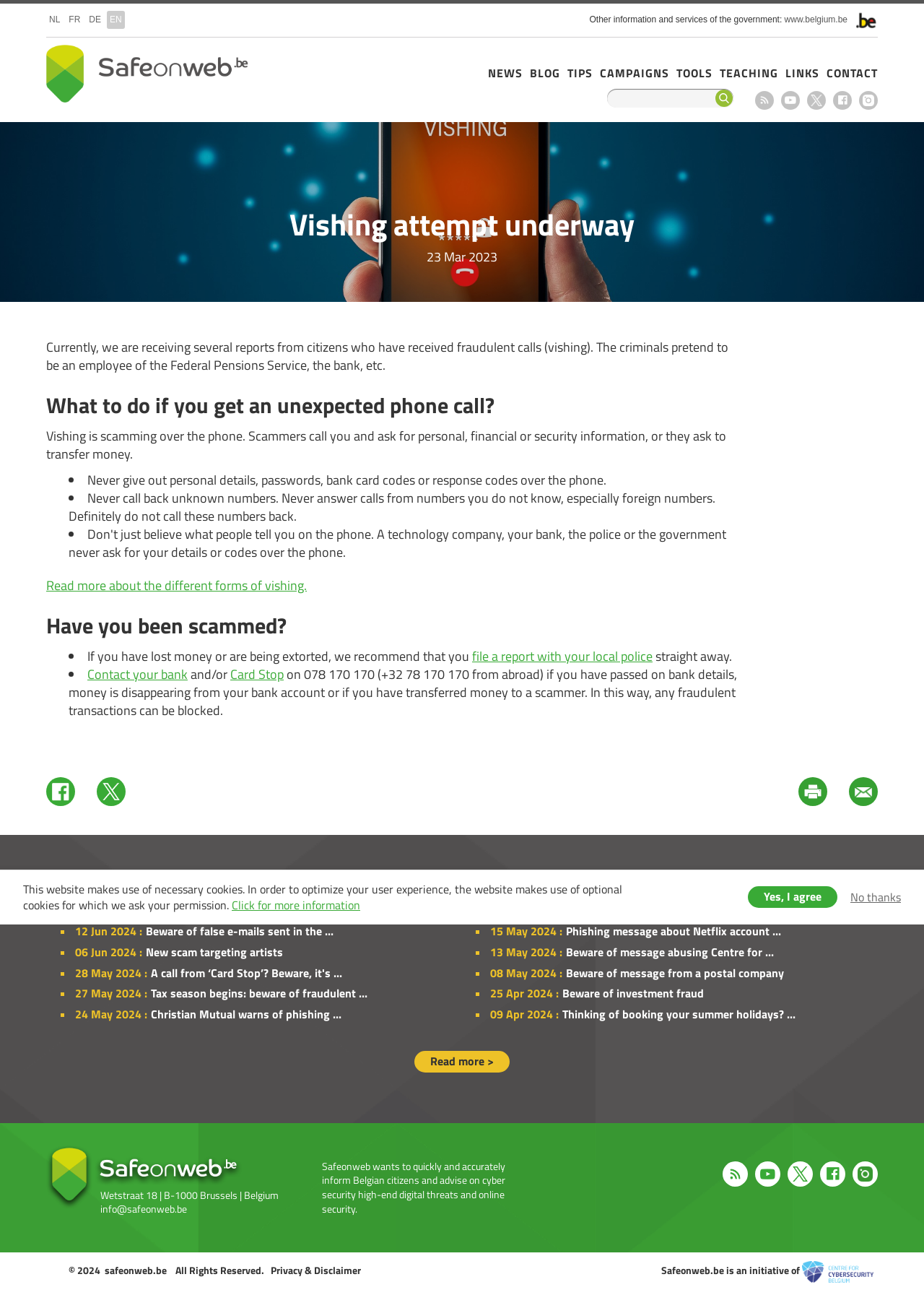Given the element description Yes, I agree, specify the bounding box coordinates of the corresponding UI element in the format (top-left x, top-left y, bottom-right x, bottom-right y). All values must be between 0 and 1.

[0.809, 0.678, 0.906, 0.694]